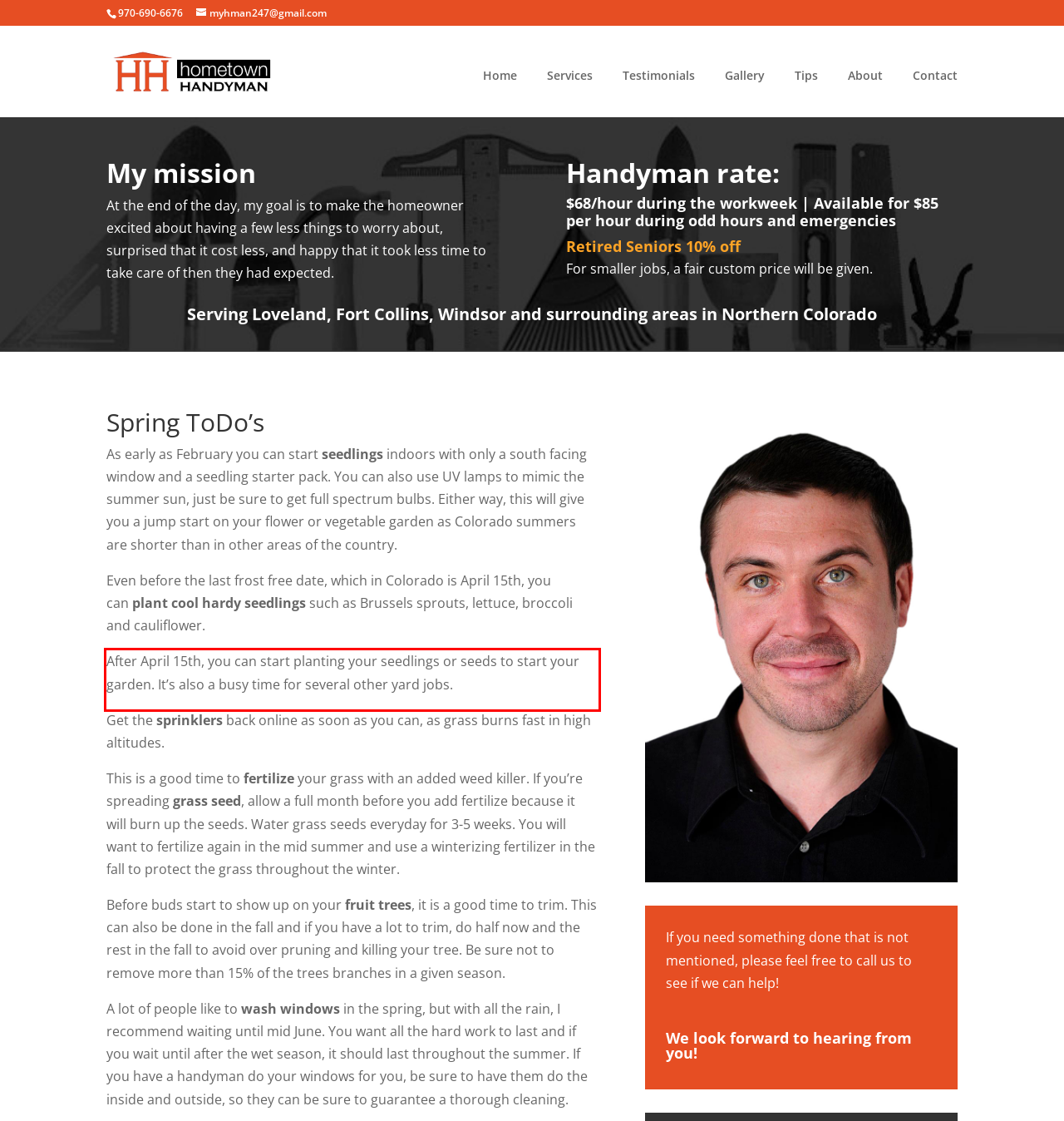Using the provided screenshot of a webpage, recognize the text inside the red rectangle bounding box by performing OCR.

After April 15th, you can start planting your seedlings or seeds to start your garden. It’s also a busy time for several other yard jobs.